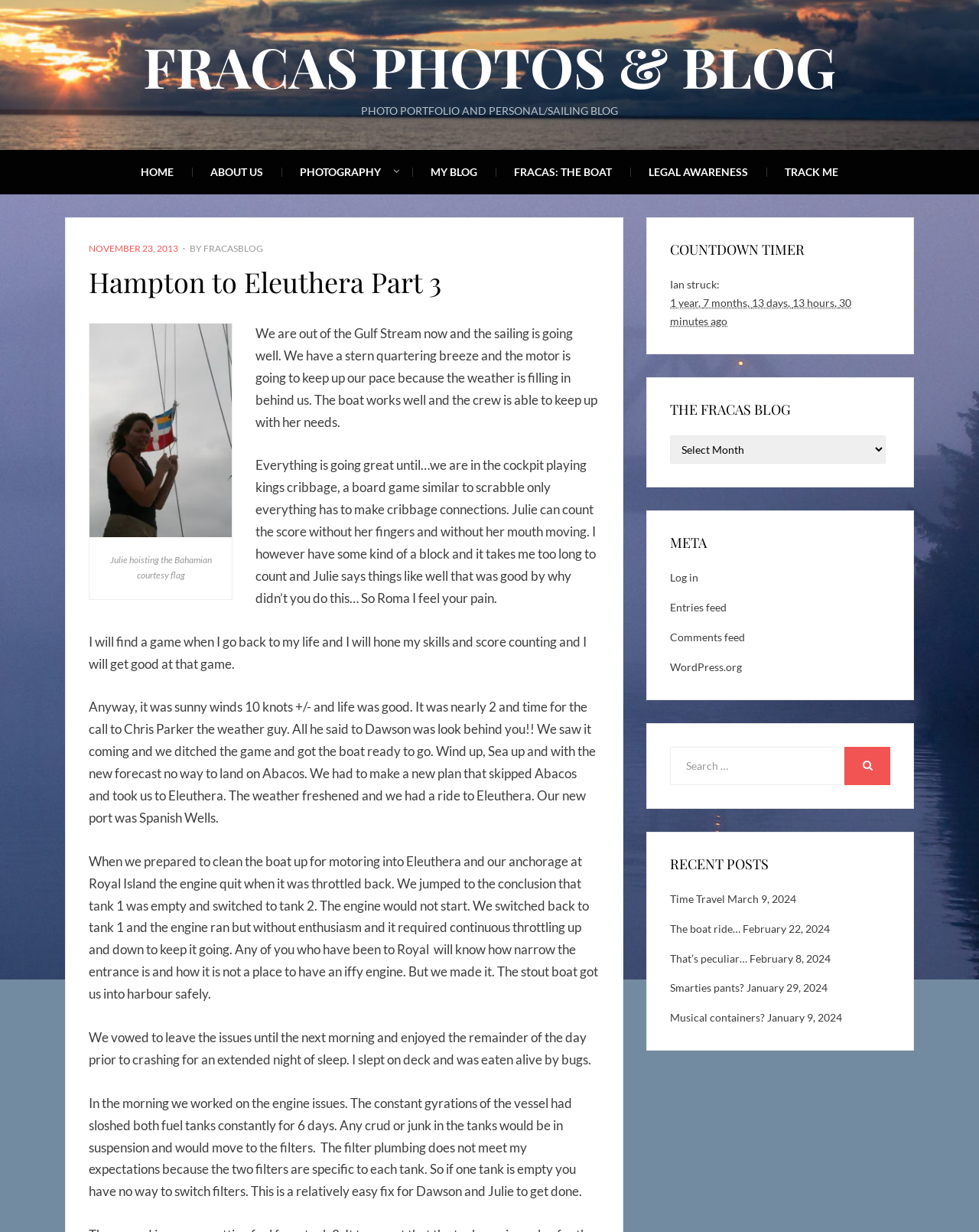What is the text of the search box placeholder?
Give a one-word or short phrase answer based on the image.

Search for: